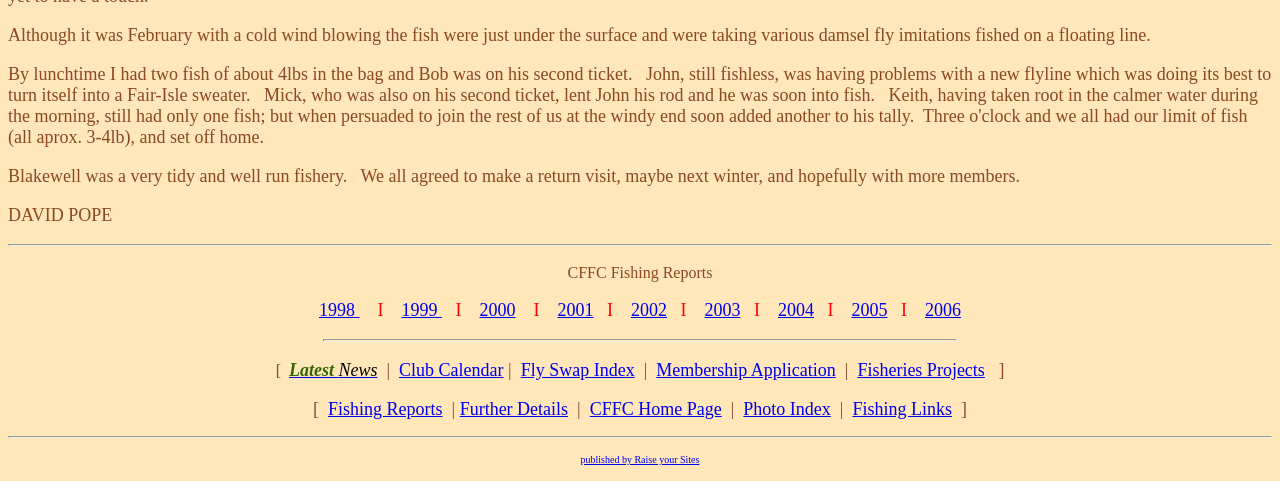Please identify the coordinates of the bounding box that should be clicked to fulfill this instruction: "View 1998 fishing report".

[0.249, 0.624, 0.281, 0.666]